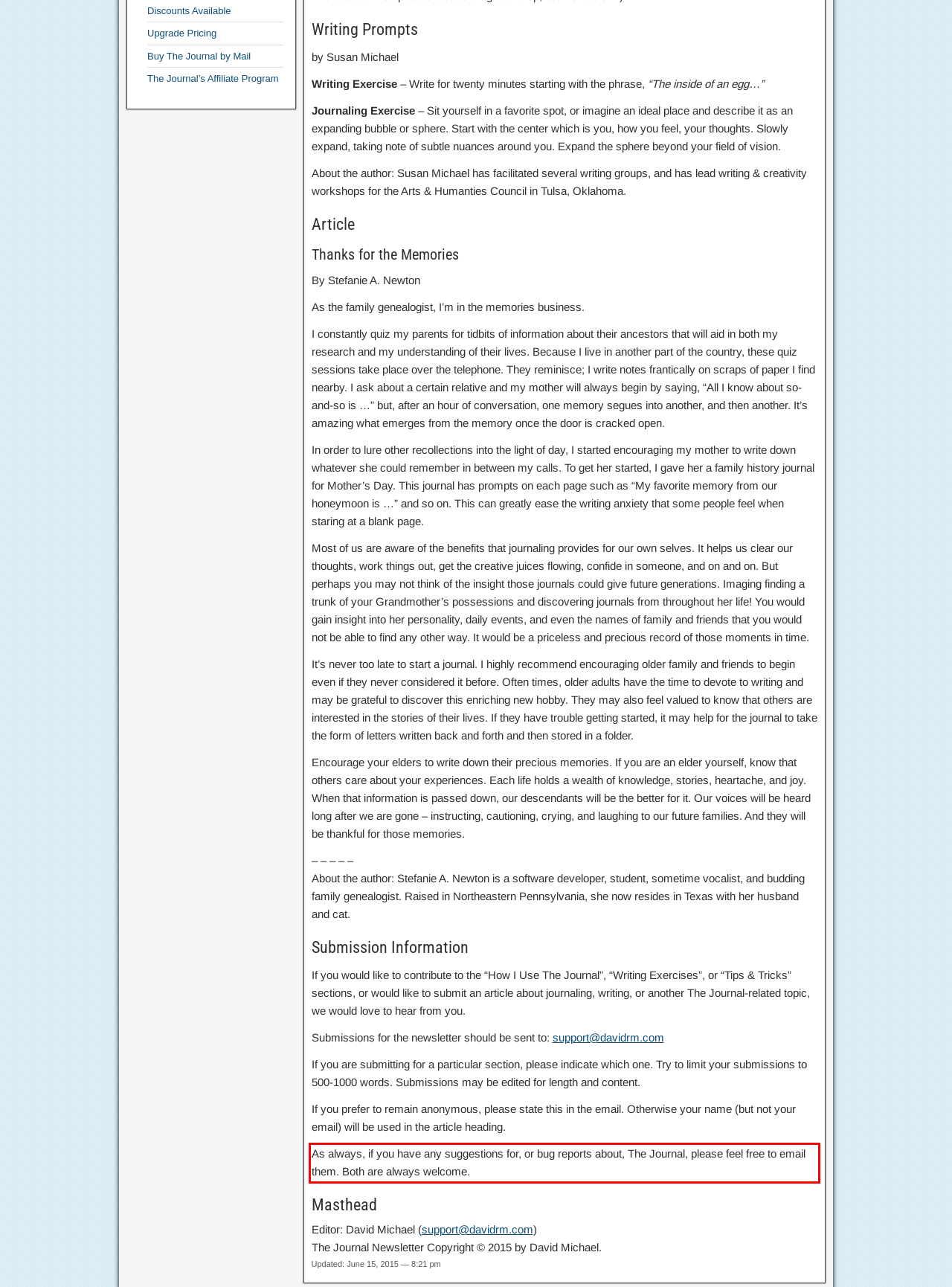You are given a screenshot of a webpage with a UI element highlighted by a red bounding box. Please perform OCR on the text content within this red bounding box.

As always, if you have any suggestions for, or bug reports about, The Journal, please feel free to email them. Both are always welcome.